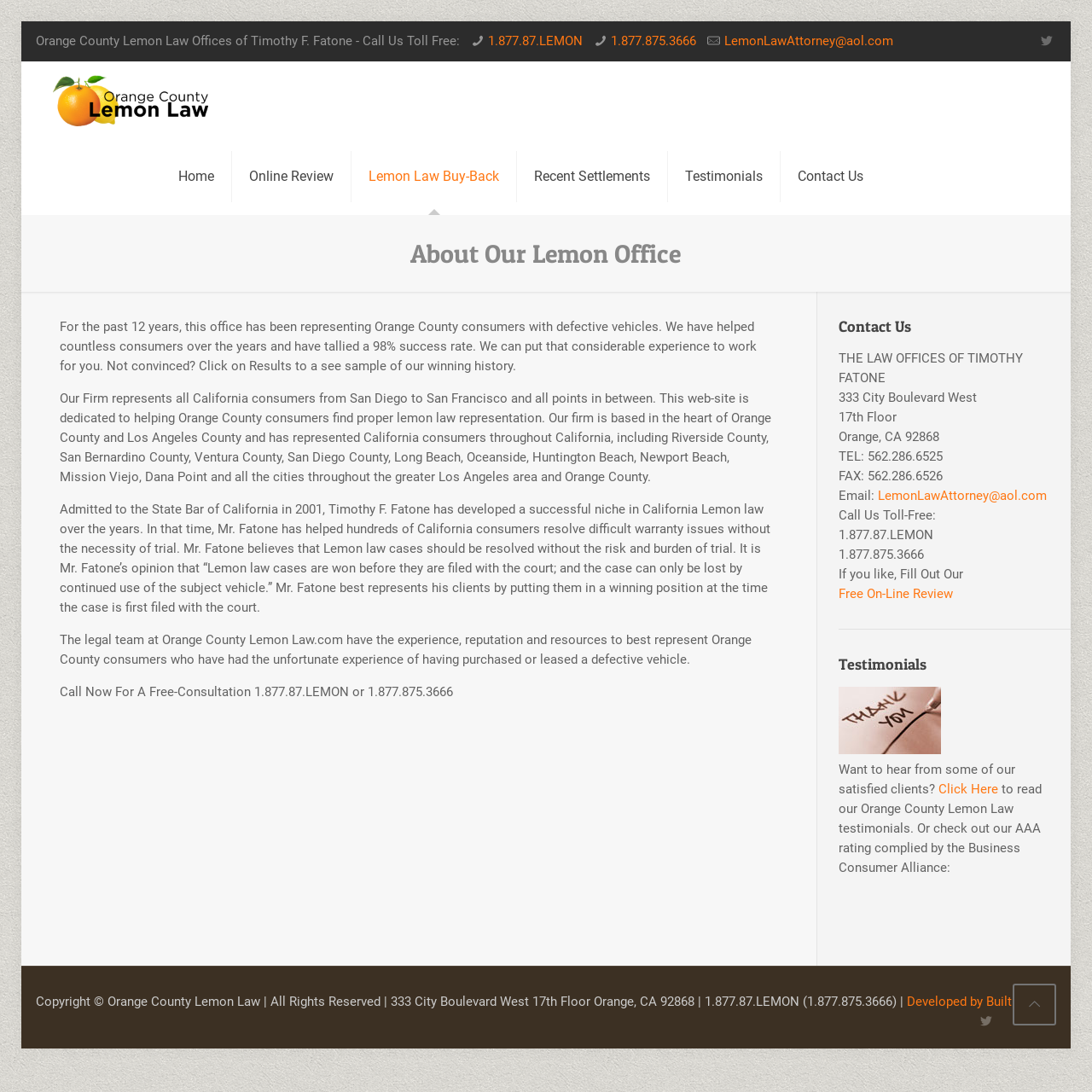Please locate the bounding box coordinates of the element that needs to be clicked to achieve the following instruction: "Call us for a free consultation". The coordinates should be four float numbers between 0 and 1, i.e., [left, top, right, bottom].

[0.055, 0.627, 0.415, 0.641]